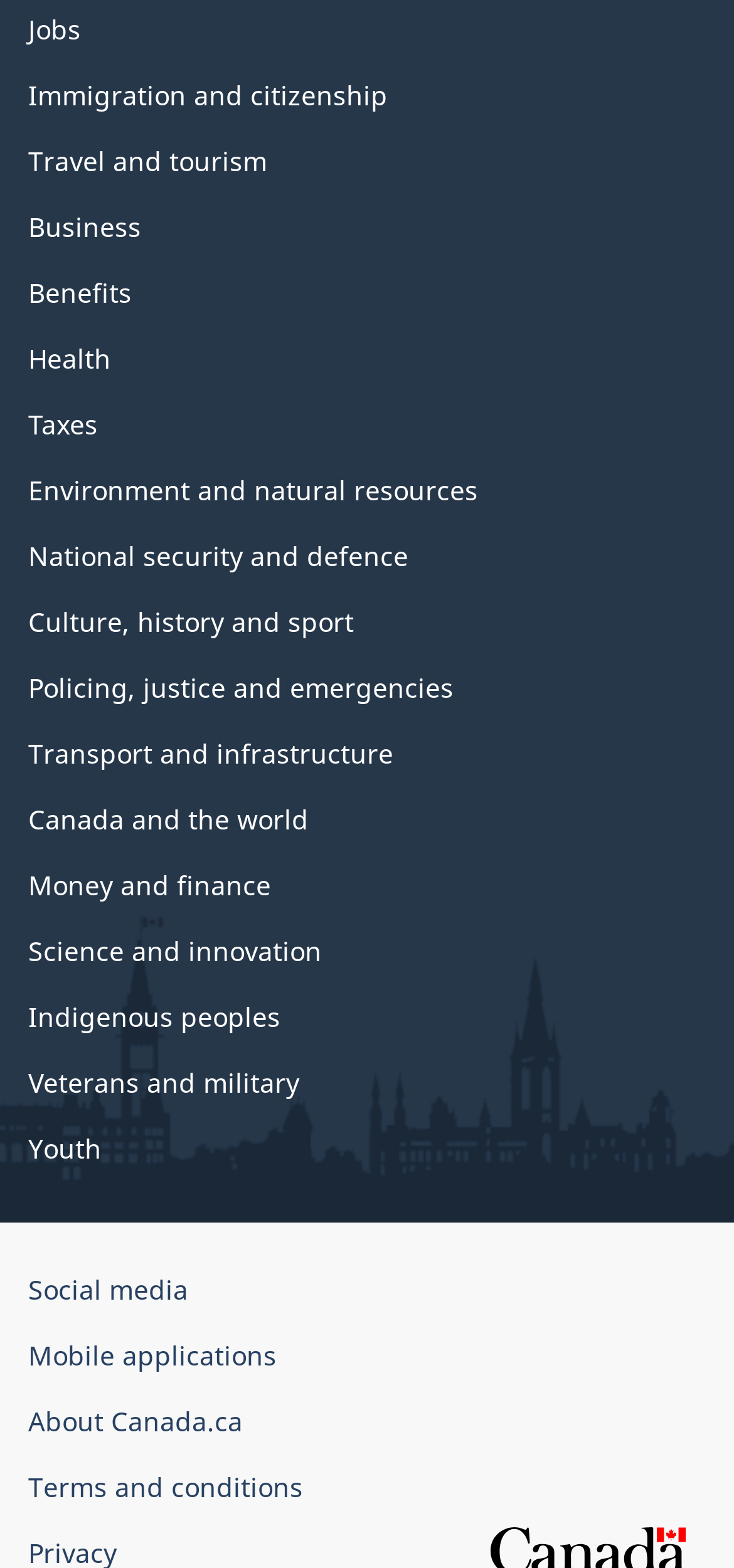Please identify the bounding box coordinates of the element's region that needs to be clicked to fulfill the following instruction: "Read about Terms and conditions". The bounding box coordinates should consist of four float numbers between 0 and 1, i.e., [left, top, right, bottom].

[0.038, 0.937, 0.413, 0.96]